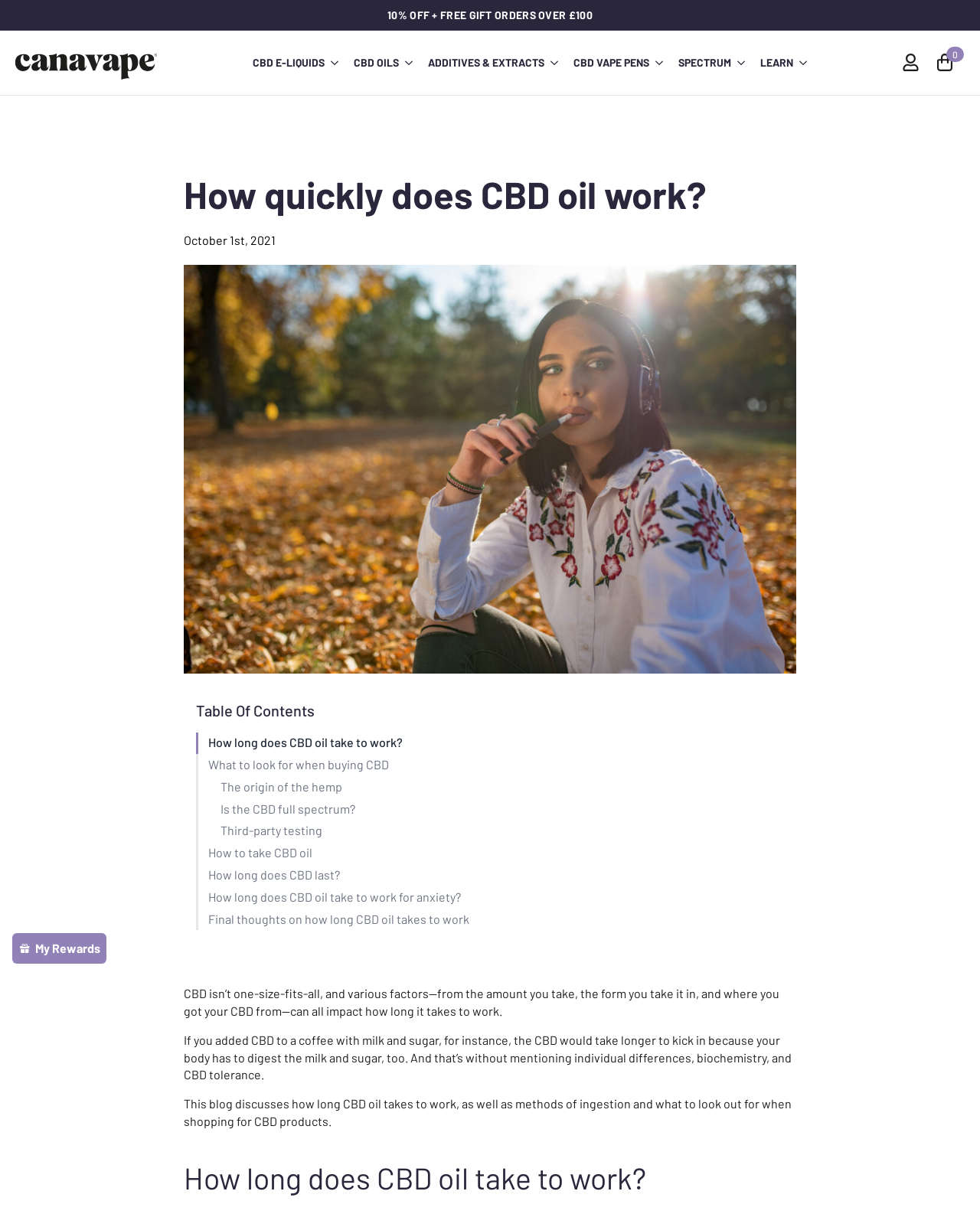Please identify the bounding box coordinates of the clickable region that I should interact with to perform the following instruction: "Click the 'My Account' link". The coordinates should be expressed as four float numbers between 0 and 1, i.e., [left, top, right, bottom].

[0.92, 0.044, 0.938, 0.059]